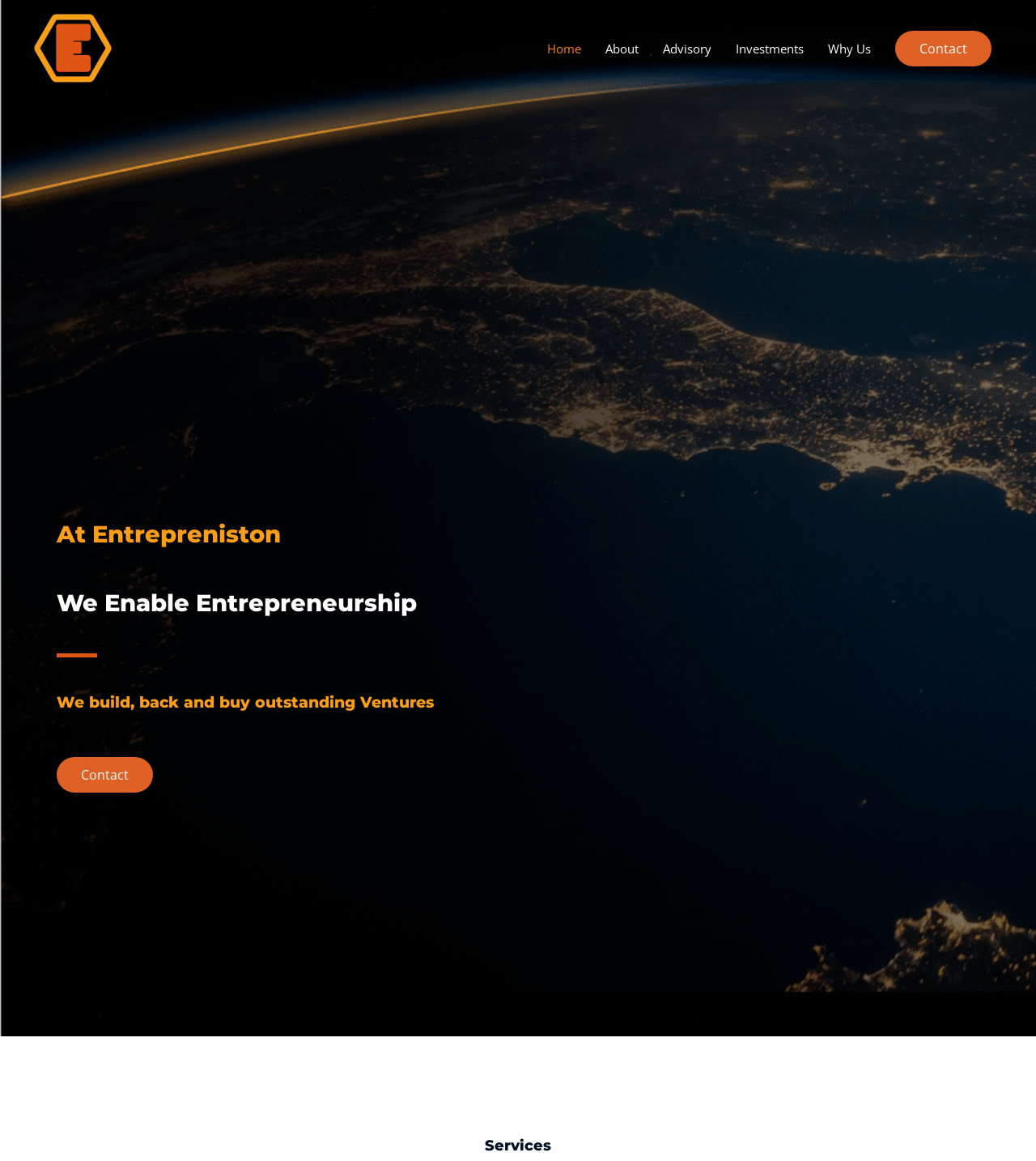Find the bounding box of the element with the following description: "alt="Entrepreniston"". The coordinates must be four float numbers between 0 and 1, formatted as [left, top, right, bottom].

[0.031, 0.033, 0.109, 0.047]